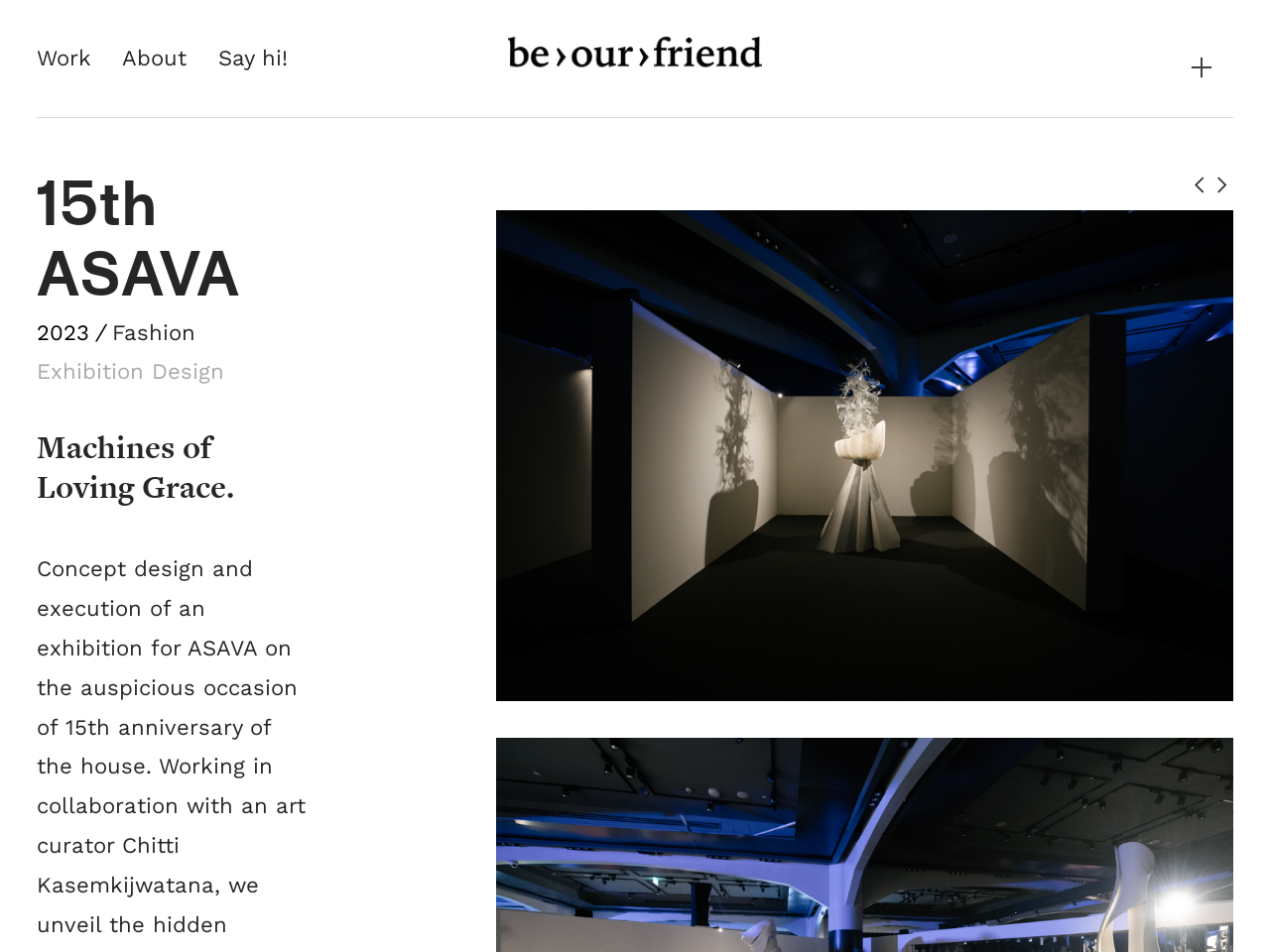Give the bounding box coordinates for the element described by: "Skip to main content".

None